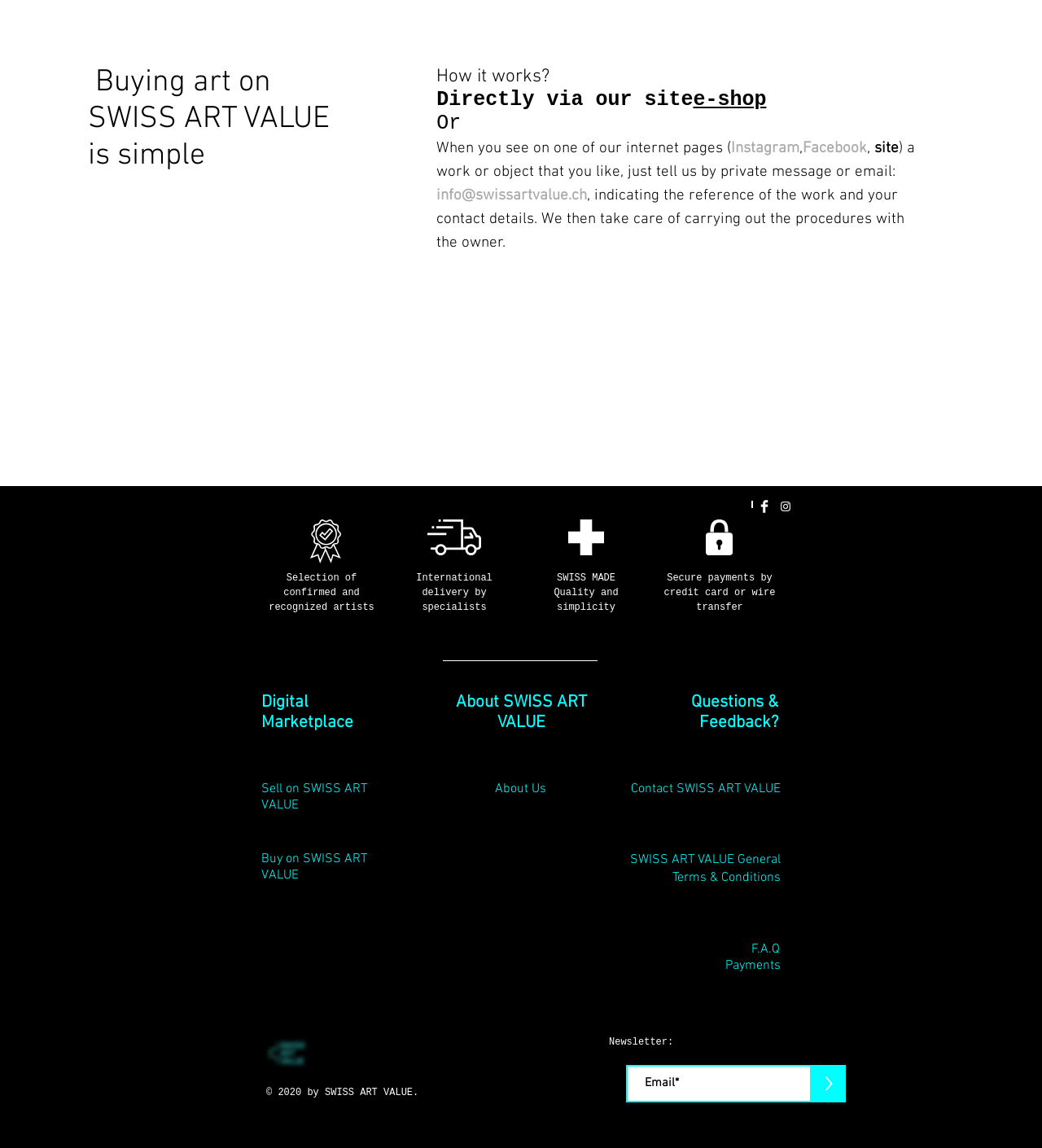Please find the bounding box coordinates of the section that needs to be clicked to achieve this instruction: "Send a private message to 'info@swissartvalue.ch'".

[0.419, 0.162, 0.564, 0.179]